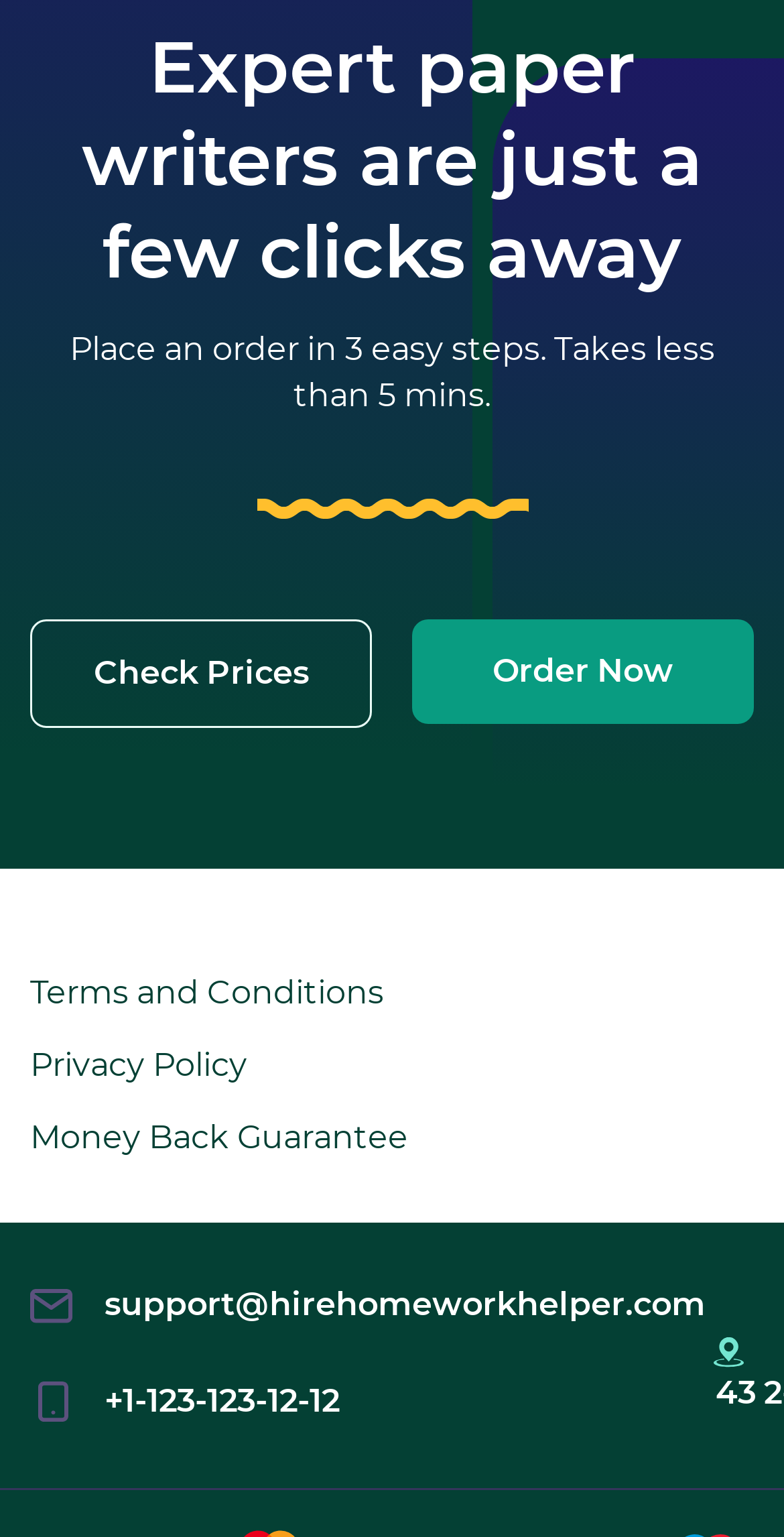Show the bounding box coordinates for the HTML element as described: "Add to Cart".

None